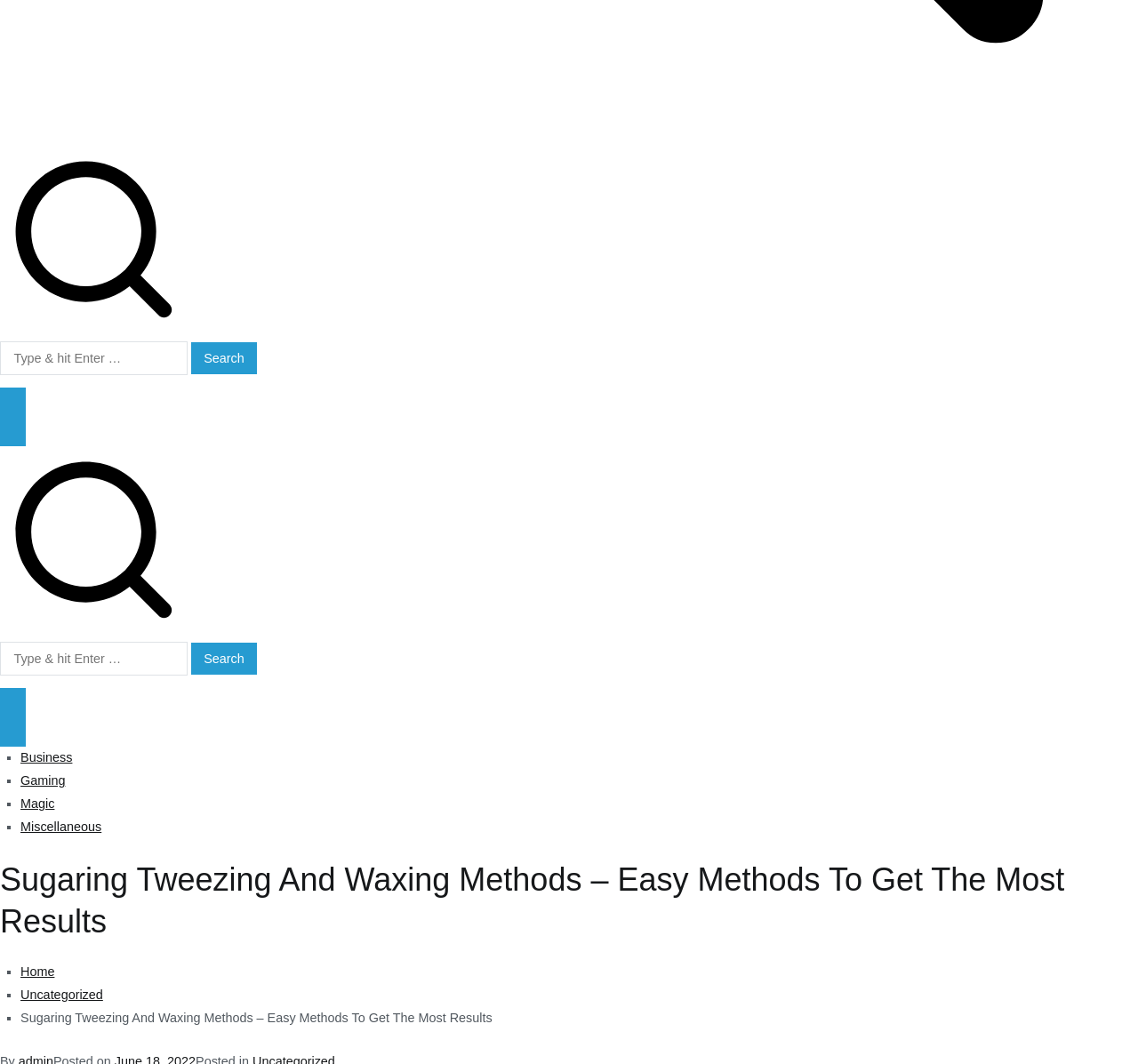Please determine the bounding box coordinates of the clickable area required to carry out the following instruction: "Go to the Business page". The coordinates must be four float numbers between 0 and 1, represented as [left, top, right, bottom].

[0.018, 0.705, 0.064, 0.719]